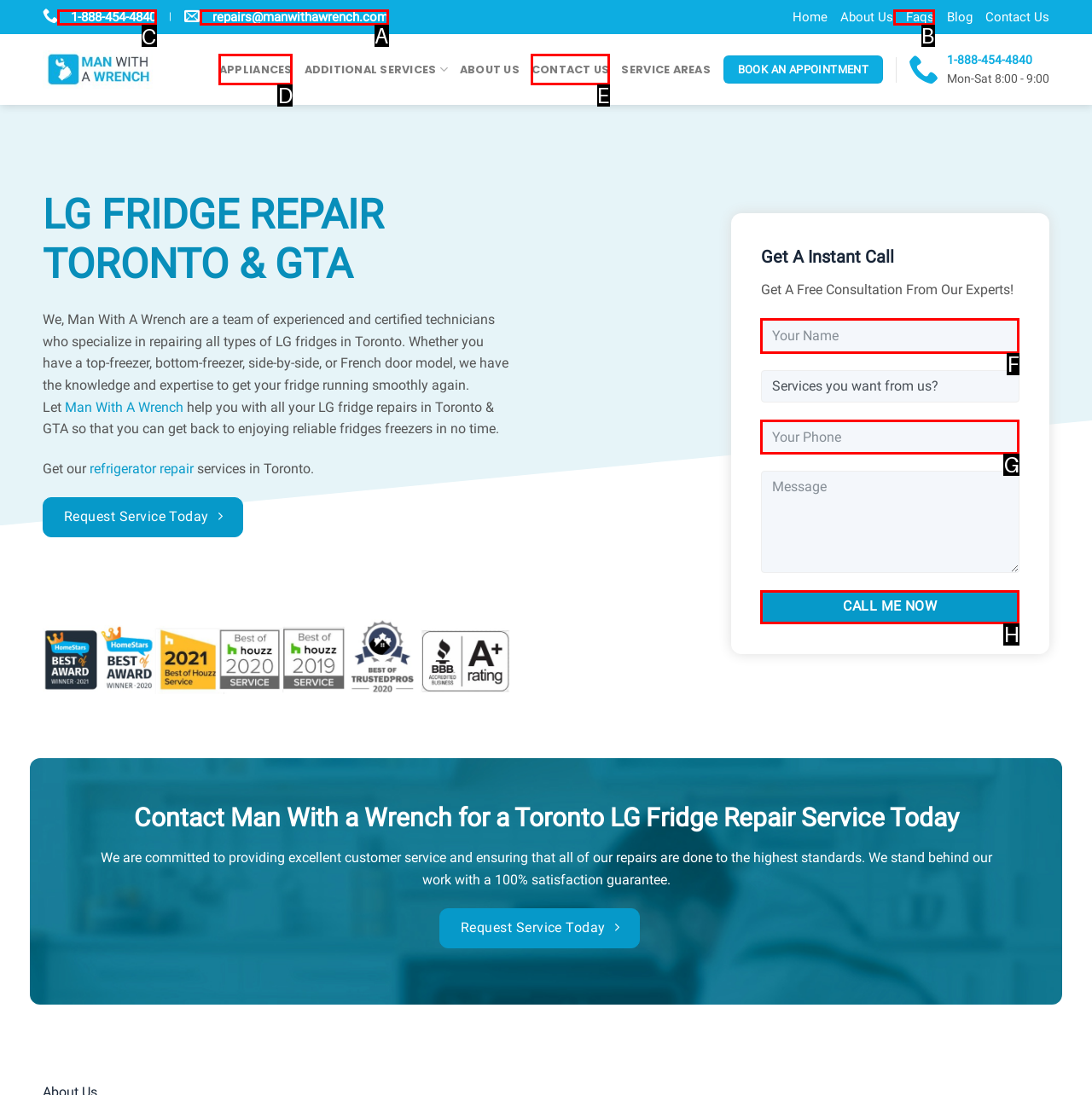Select the UI element that should be clicked to execute the following task: Call the phone number
Provide the letter of the correct choice from the given options.

C